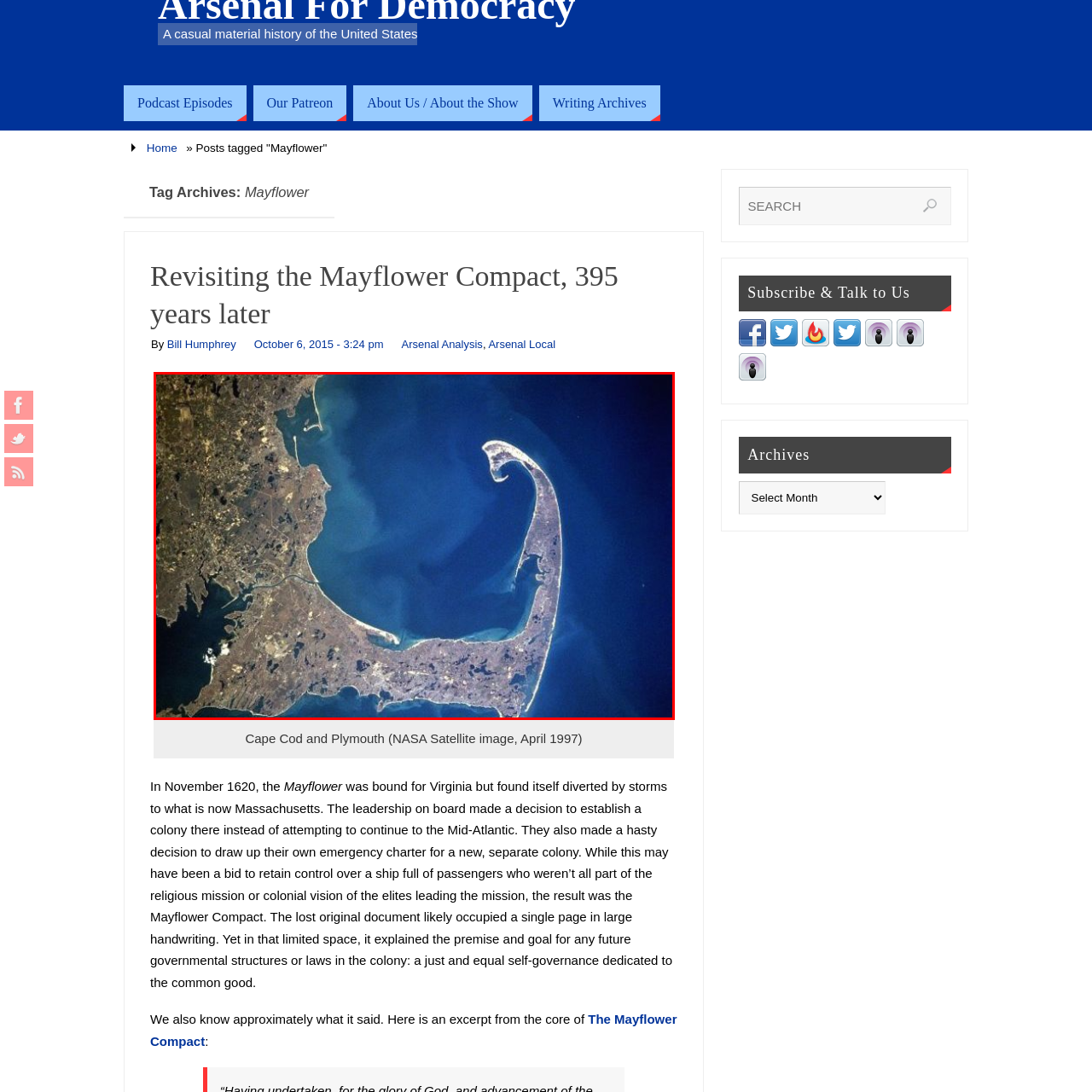Check the image highlighted in red, What is the name of the ship that arrived in Cape Cod in 1620?
 Please answer in a single word or phrase.

Mayflower